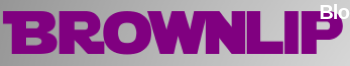Analyze the image and provide a detailed caption.

The image features the name "BROWN LIP" prominently displayed in a bold, vibrant purple font against a light gray background. This striking typography is likely part of the branding for a blog or an online platform dedicated to photography and videography. The use of vivid colors is designed to capture attention and convey creativity. This visual identity complements the product focus, which centers around photography equipment, specifically highlighting the "Vidpro RF-110 5-in-1 Reflector Disk Collapsible 43″." The reflectors play a crucial role in enhancing lighting for various shooting situations, making them an essential tool for professionals and enthusiasts alike.